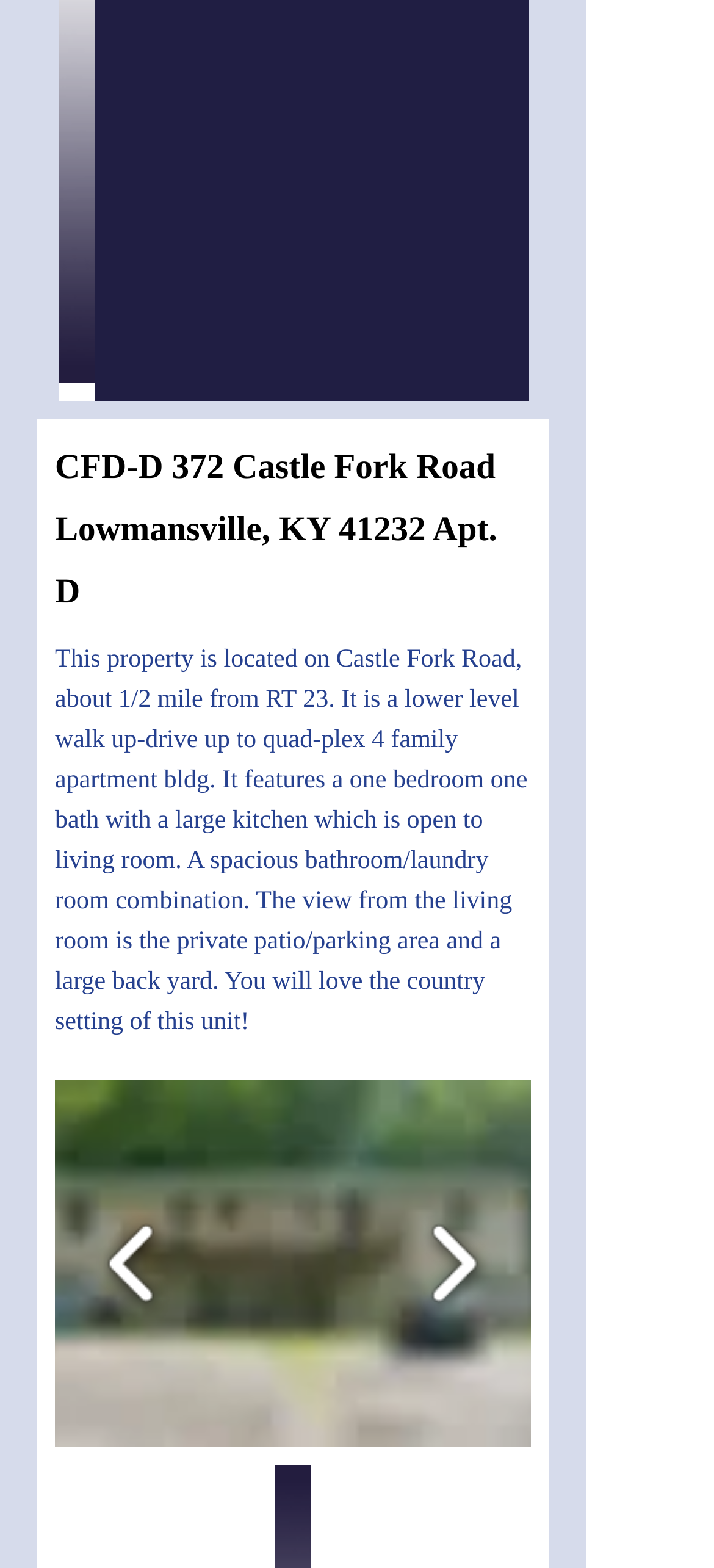Please give a succinct answer using a single word or phrase:
What is the view from the living room?

Private patio/parking area